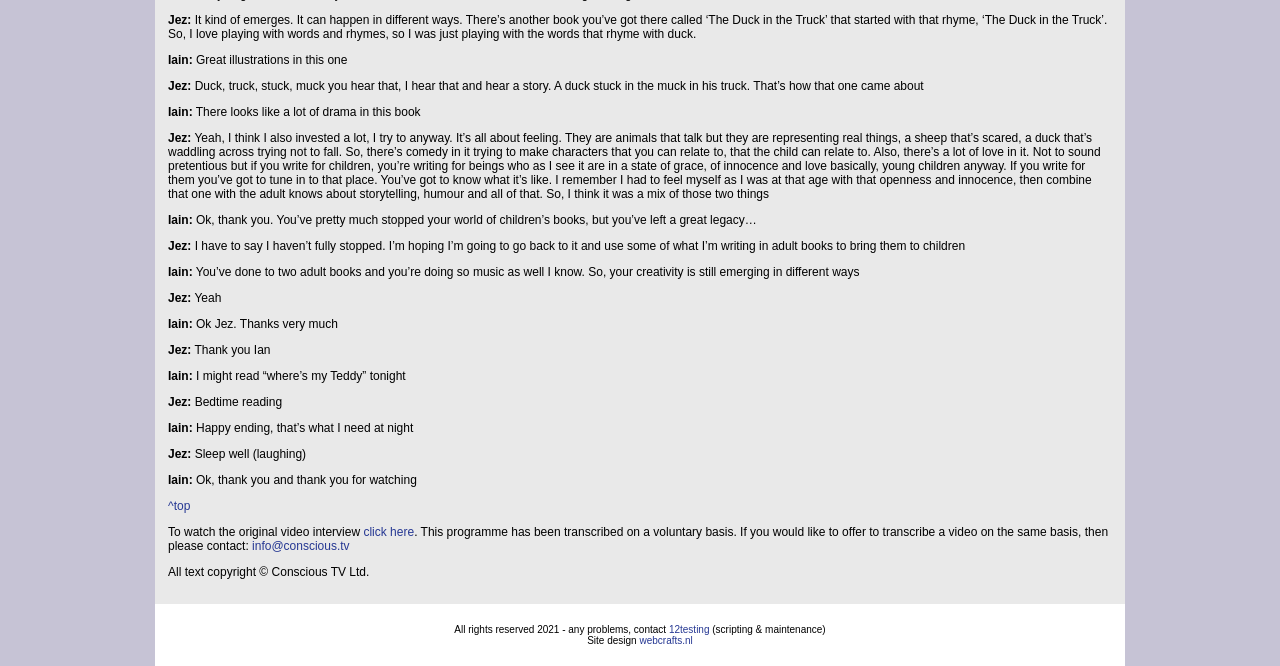Who is the interviewer in this conversation?
Please respond to the question with a detailed and thorough explanation.

The conversation is between two people, Jez and Iain. Iain is the one asking questions, so he is the interviewer.